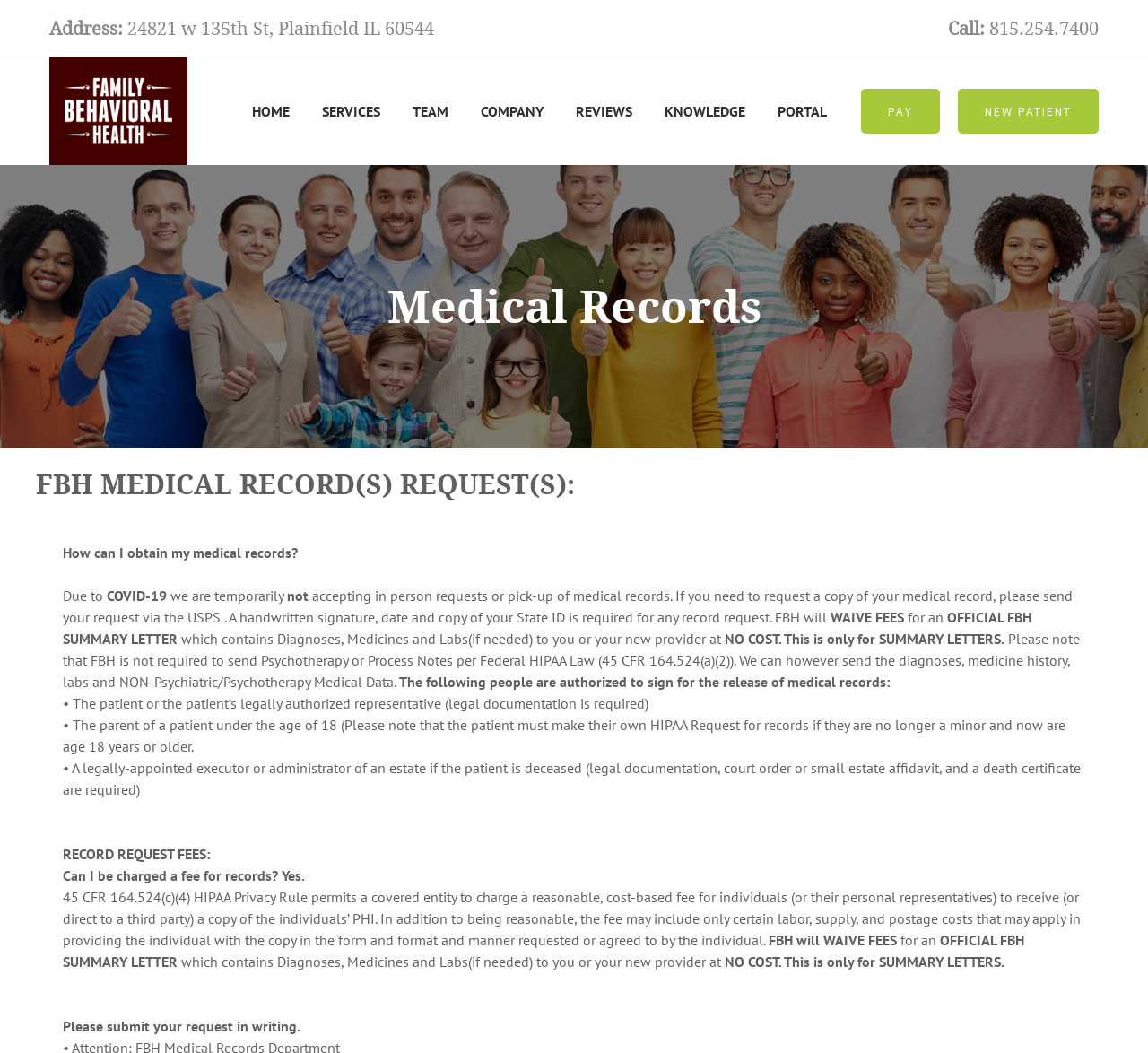Can I be charged a fee for medical records?
Please respond to the question with a detailed and well-explained answer.

I found the answer by reading the static text element that asks 'Can I be charged a fee for records?' and its corresponding text element which explains that according to 45 CFR 164.524(c)(4) HIPAA Privacy Rule, a covered entity can charge a reasonable, cost-based fee for individuals to receive a copy of their PHI.